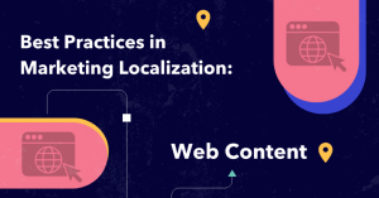Provide a short answer to the following question with just one word or phrase: What type of content is the image part of?

Blog post